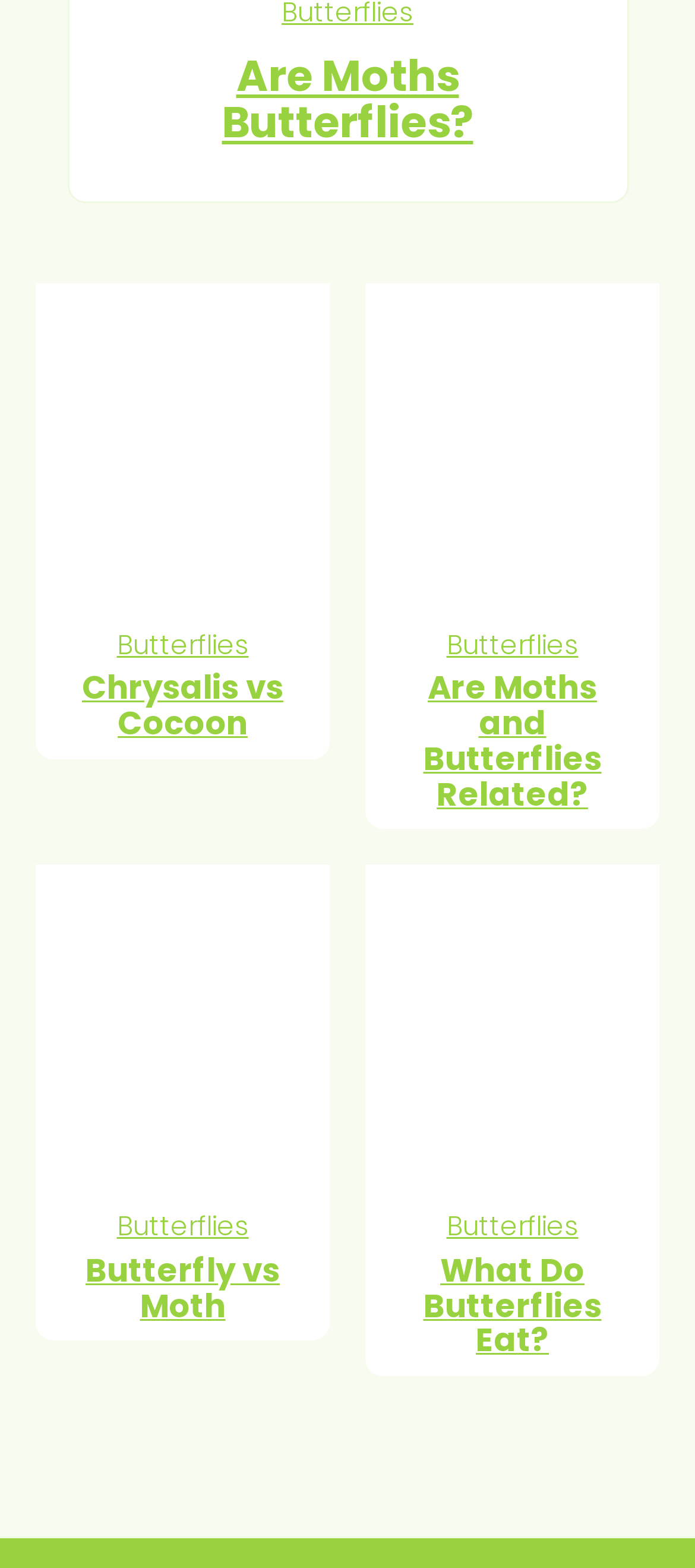Kindly determine the bounding box coordinates of the area that needs to be clicked to fulfill this instruction: "Explore 'What Do Butterflies Eat?'".

[0.609, 0.796, 0.865, 0.869]